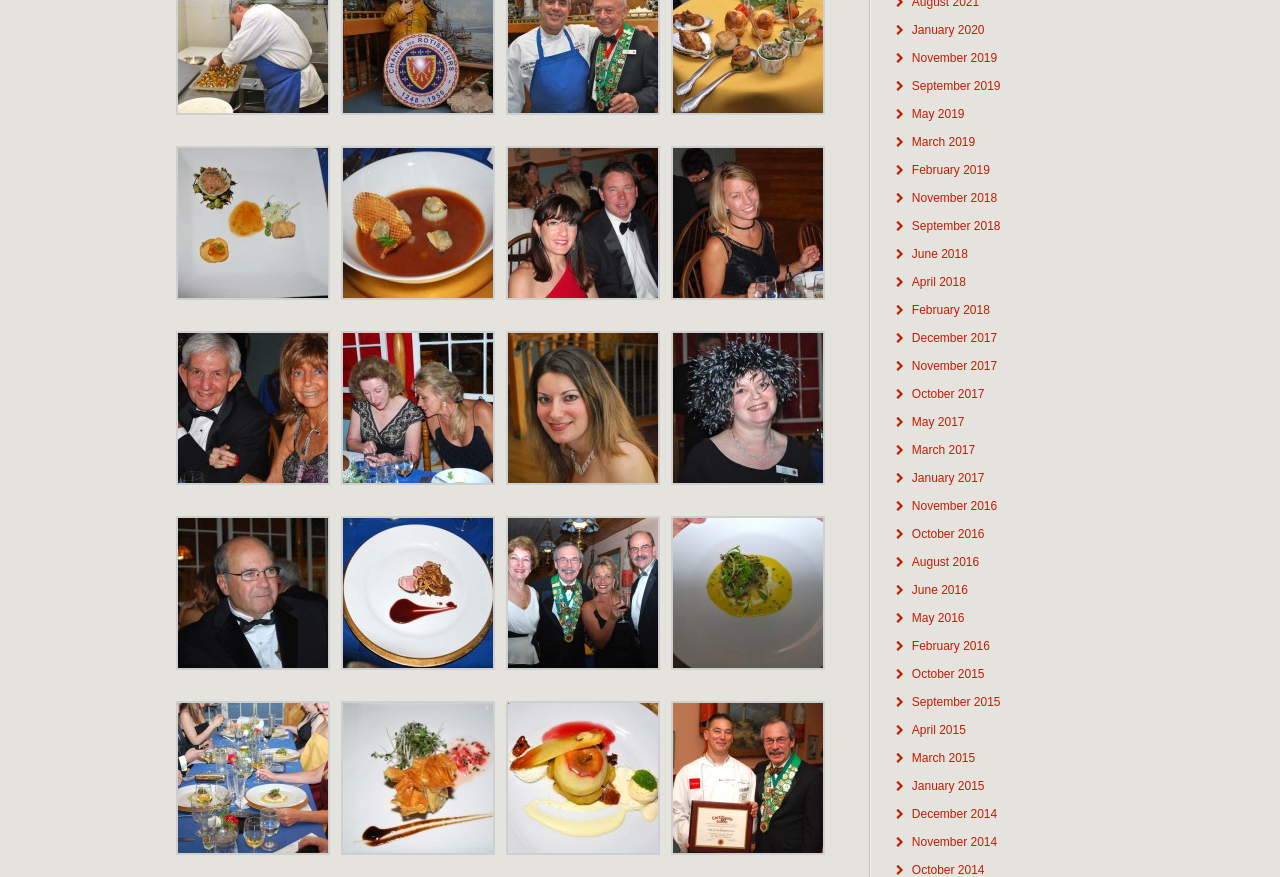Determine the bounding box coordinates of the clickable element to achieve the following action: 'View November 2019'. Provide the coordinates as four float values between 0 and 1, formatted as [left, top, right, bottom].

[0.712, 0.058, 0.779, 0.074]